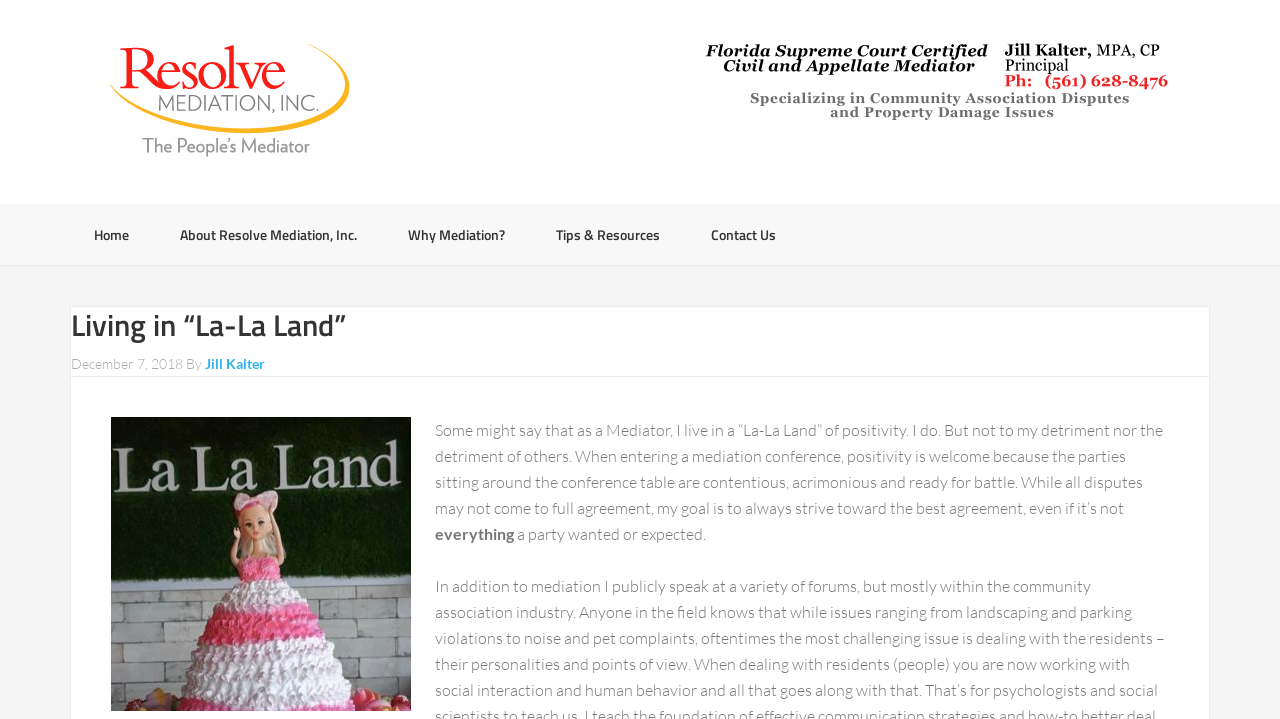Locate the bounding box coordinates of the clickable area to execute the instruction: "visit Facebook page". Provide the coordinates as four float numbers between 0 and 1, represented as [left, top, right, bottom].

None